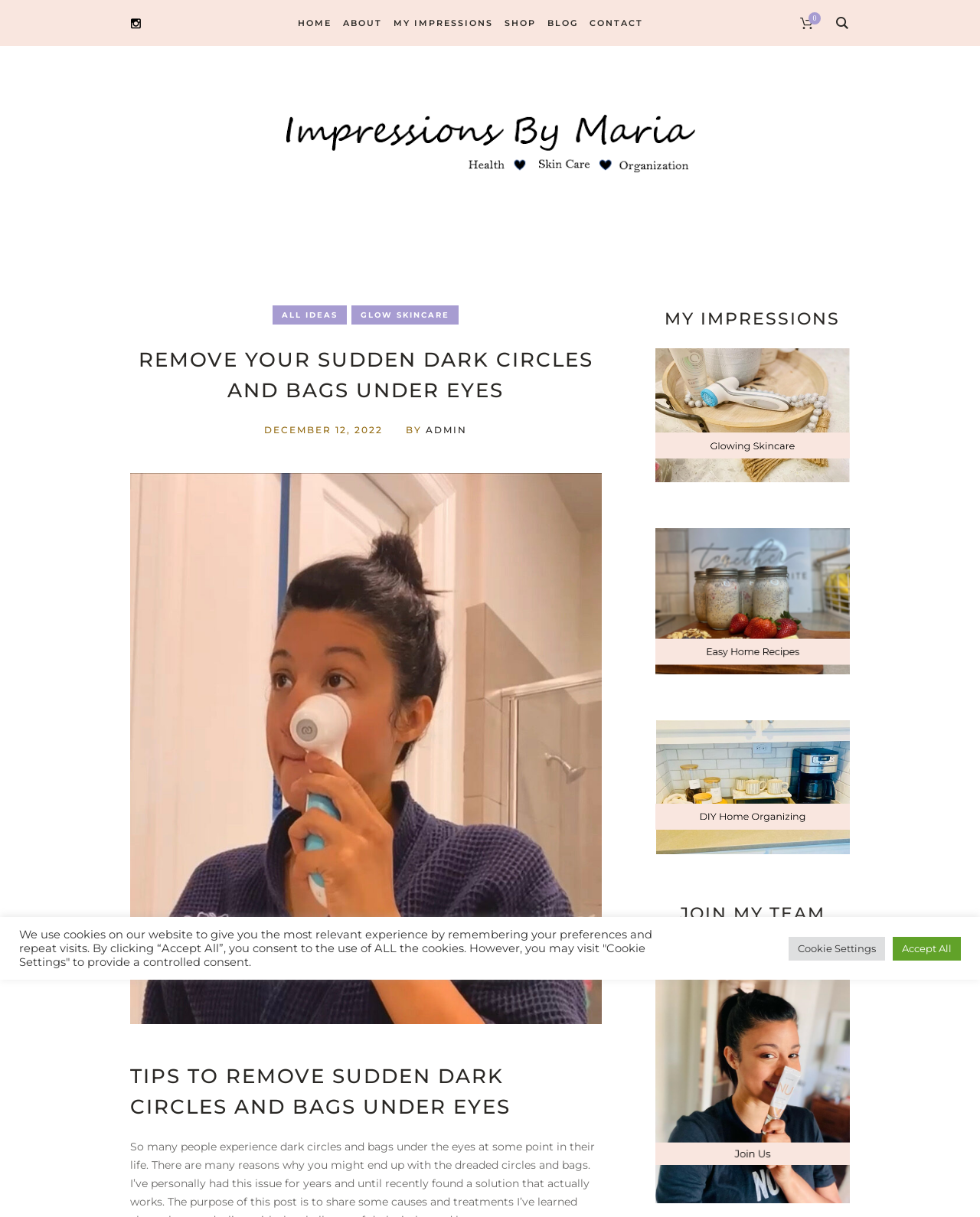Determine the bounding box coordinates for the UI element described. Format the coordinates as (top-left x, top-left y, bottom-right x, bottom-right y) and ensure all values are between 0 and 1. Element description: Cookie Settings

[0.805, 0.769, 0.903, 0.789]